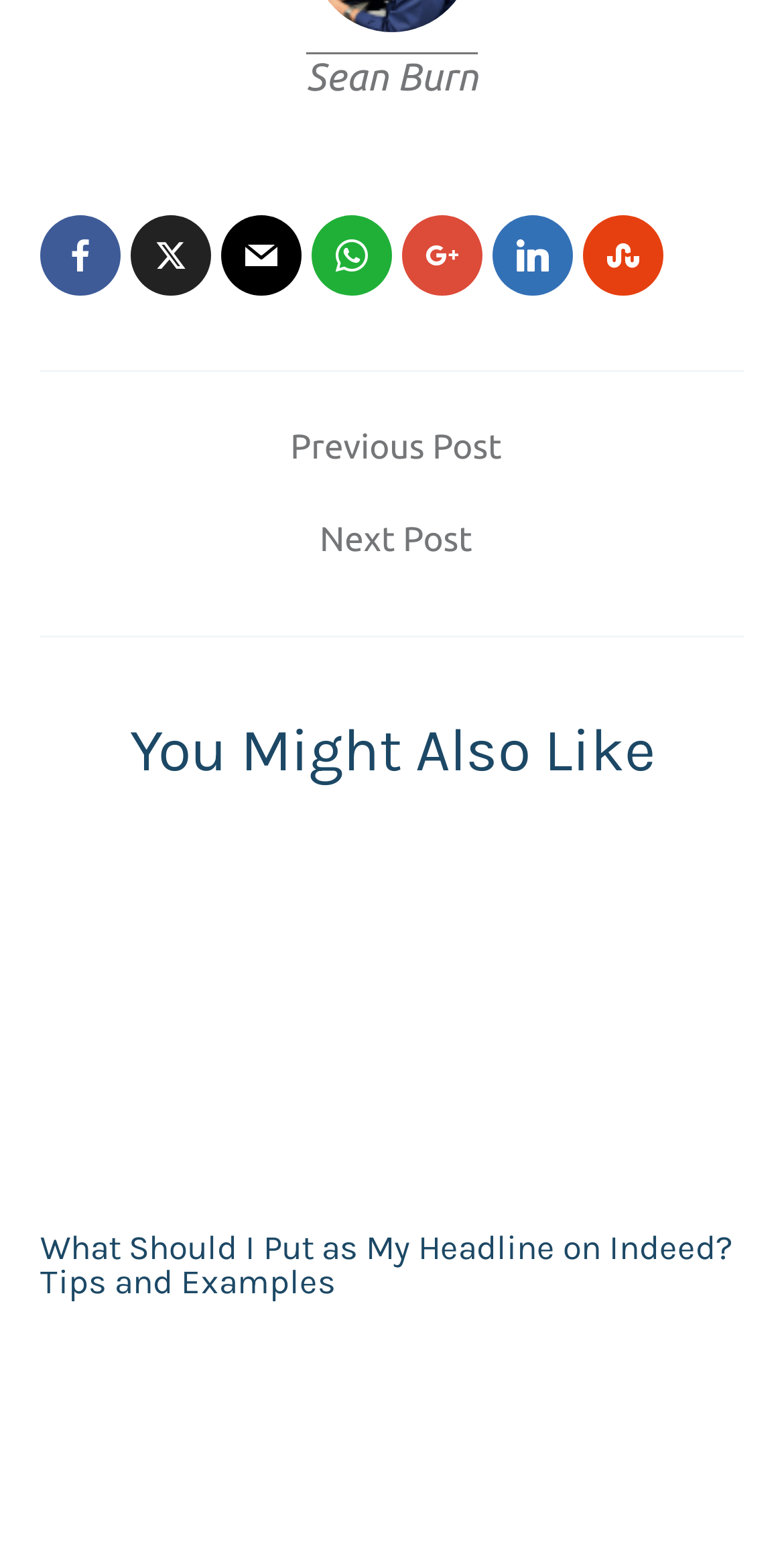Please locate the bounding box coordinates of the region I need to click to follow this instruction: "go to the next post".

[0.056, 0.337, 0.954, 0.36]